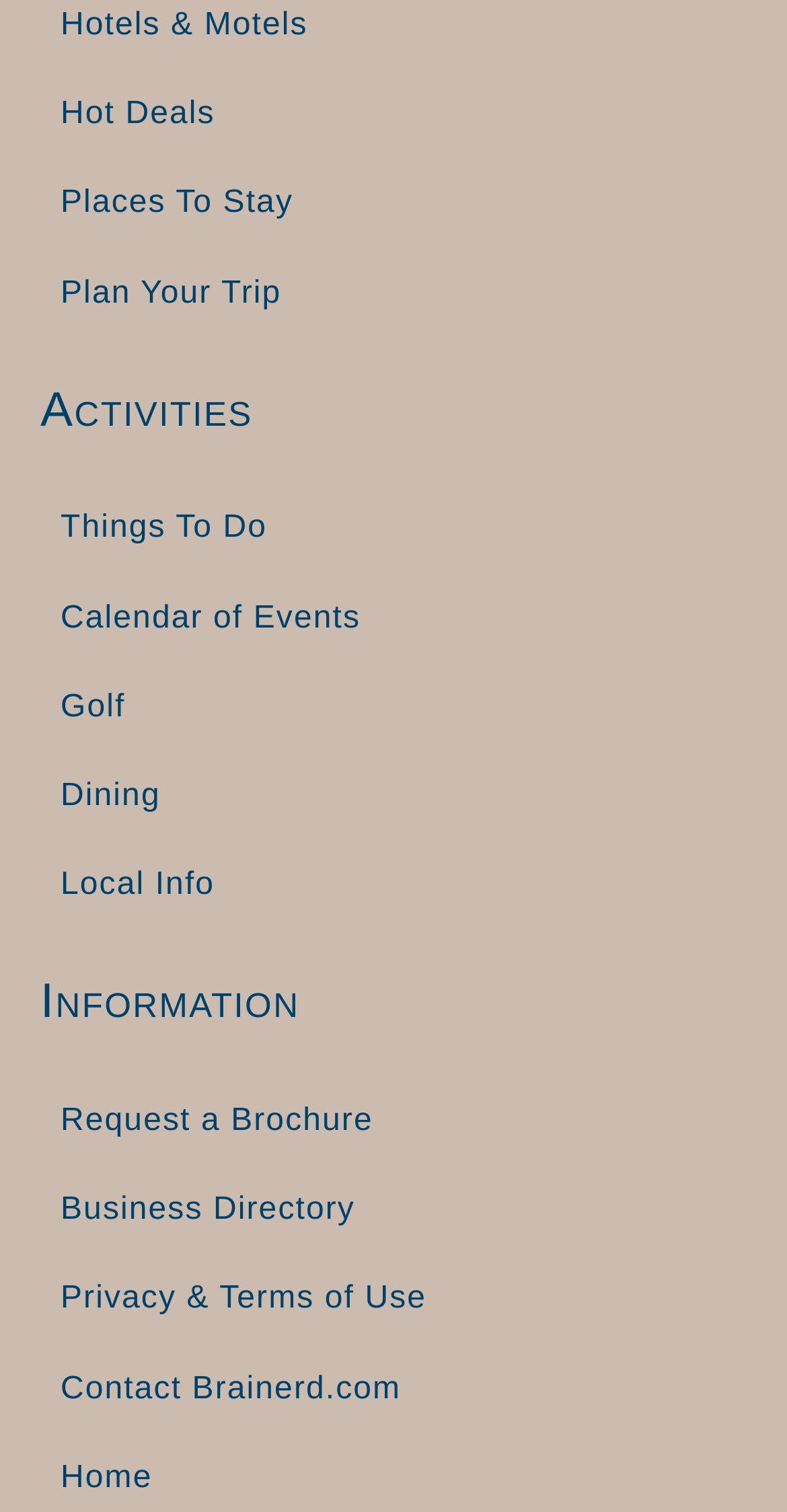What is the first link in the top navigation bar?
Respond with a short answer, either a single word or a phrase, based on the image.

Hot Deals